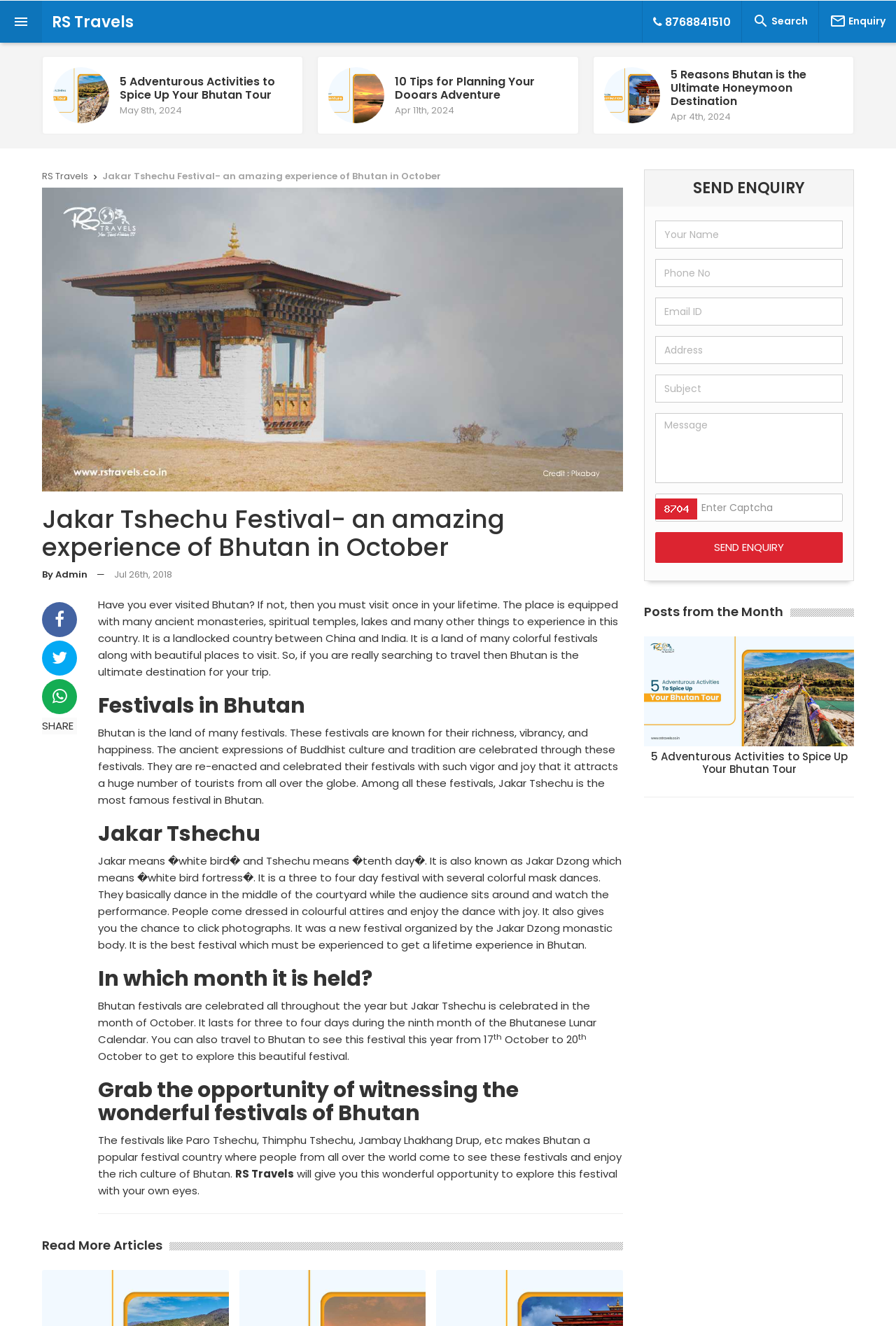Determine the bounding box coordinates of the clickable region to execute the instruction: "Send an enquiry". The coordinates should be four float numbers between 0 and 1, denoted as [left, top, right, bottom].

[0.731, 0.401, 0.941, 0.424]